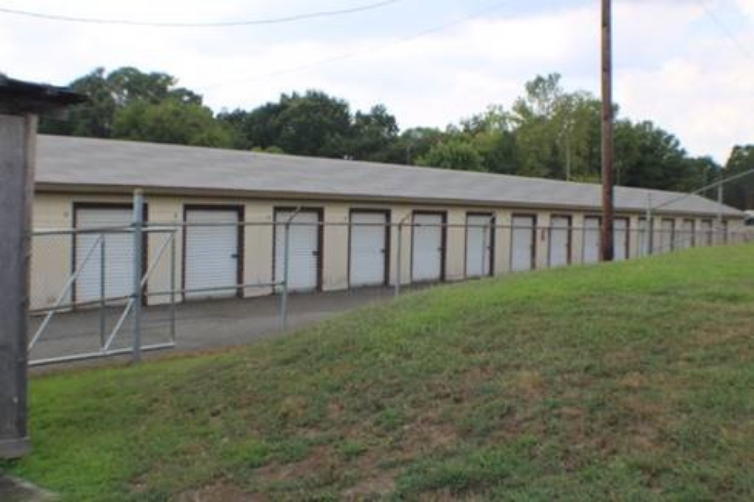What is the purpose of the storage facility for real estate stagers?
Look at the image and respond with a one-word or short phrase answer.

To store extra furnishings and personal belongings